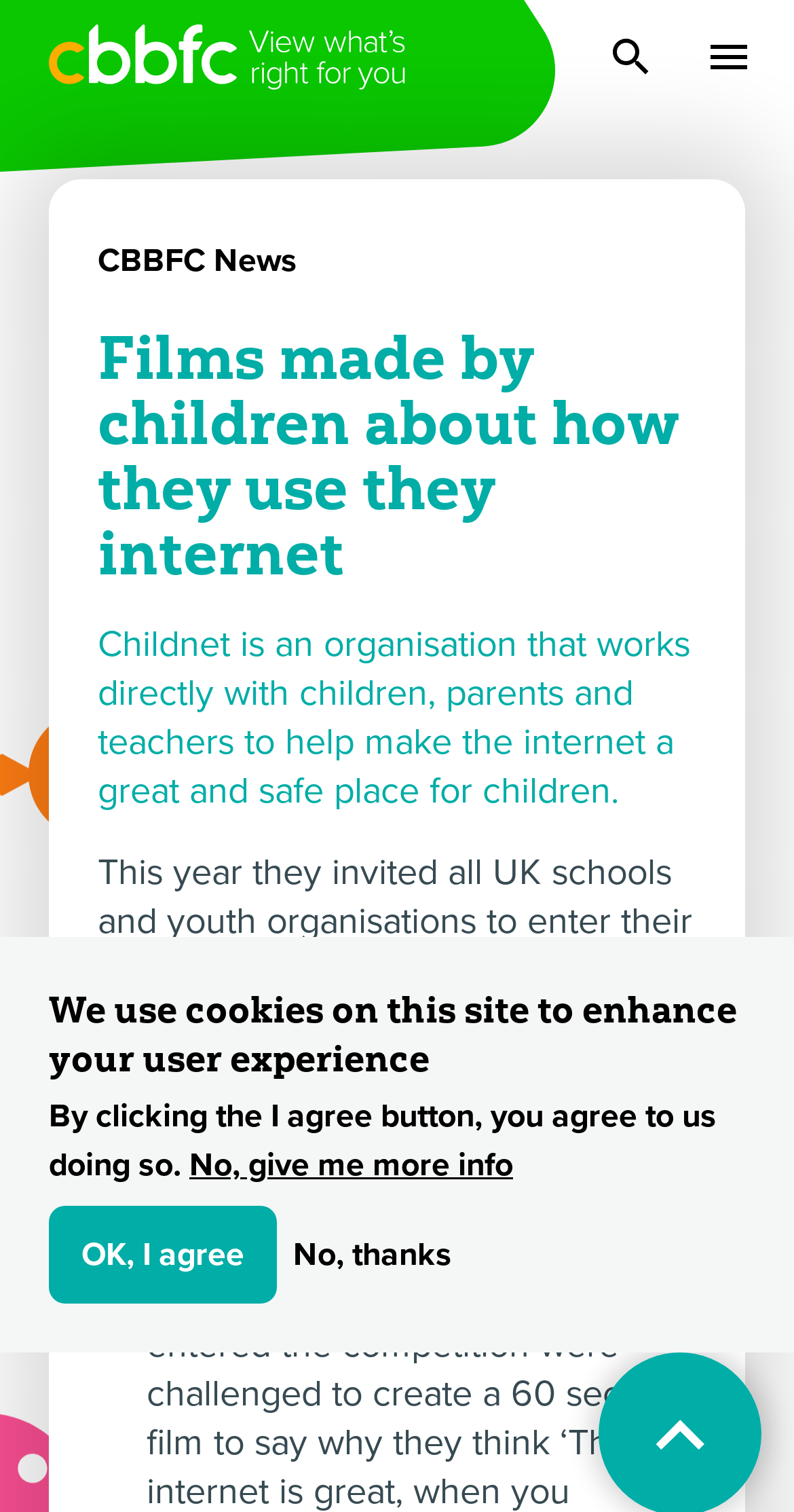Generate a comprehensive description of the webpage content.

The webpage is about Childnet, an organization that works with children, parents, and teachers to make the internet a safe place for children. At the top left corner, there is a CBBFC logo, which is a clickable link. Next to it, there are two buttons, "Reveal search" and "Reveal navigation", which are positioned horizontally. 

Below the logo, there are two large images, one on the left and one on the right, taking up most of the width of the page. 

The main content of the page starts with a heading that reads "Films made by children about how they use the internet", followed by a subheading that describes Childnet's mission. 

Below the headings, there is a paragraph of text that explains a film-making challenge organized by Childnet, which invited UK schools and youth organizations to participate. 

Further down, there is a list with a single bullet point, but the content of the list item is not specified. 

At the bottom of the page, there is a notice about the use of cookies on the site, with a button to agree to the terms and a link to learn more. There is also a "No, thanks" button, which is positioned next to the "OK, I agree" button.